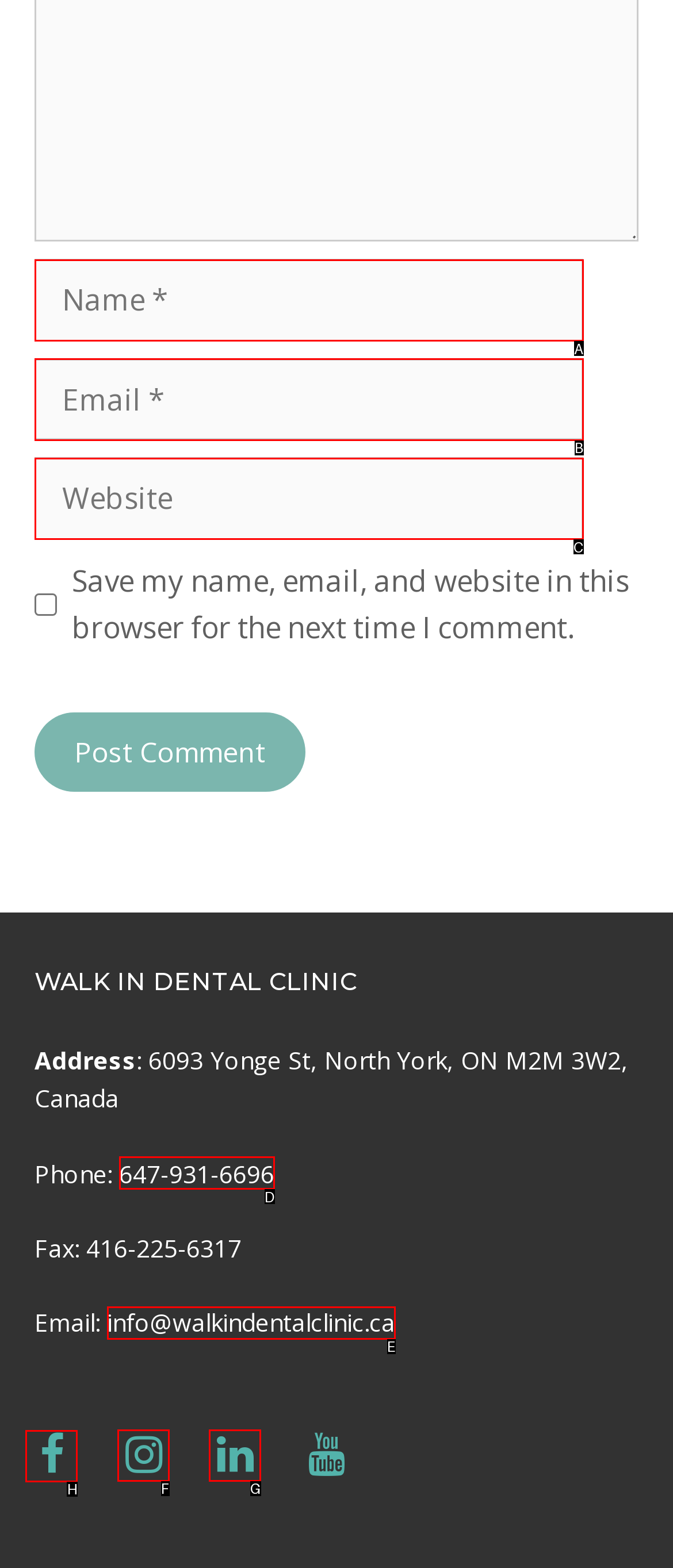Select the correct UI element to complete the task: Visit the Facebook page
Please provide the letter of the chosen option.

H